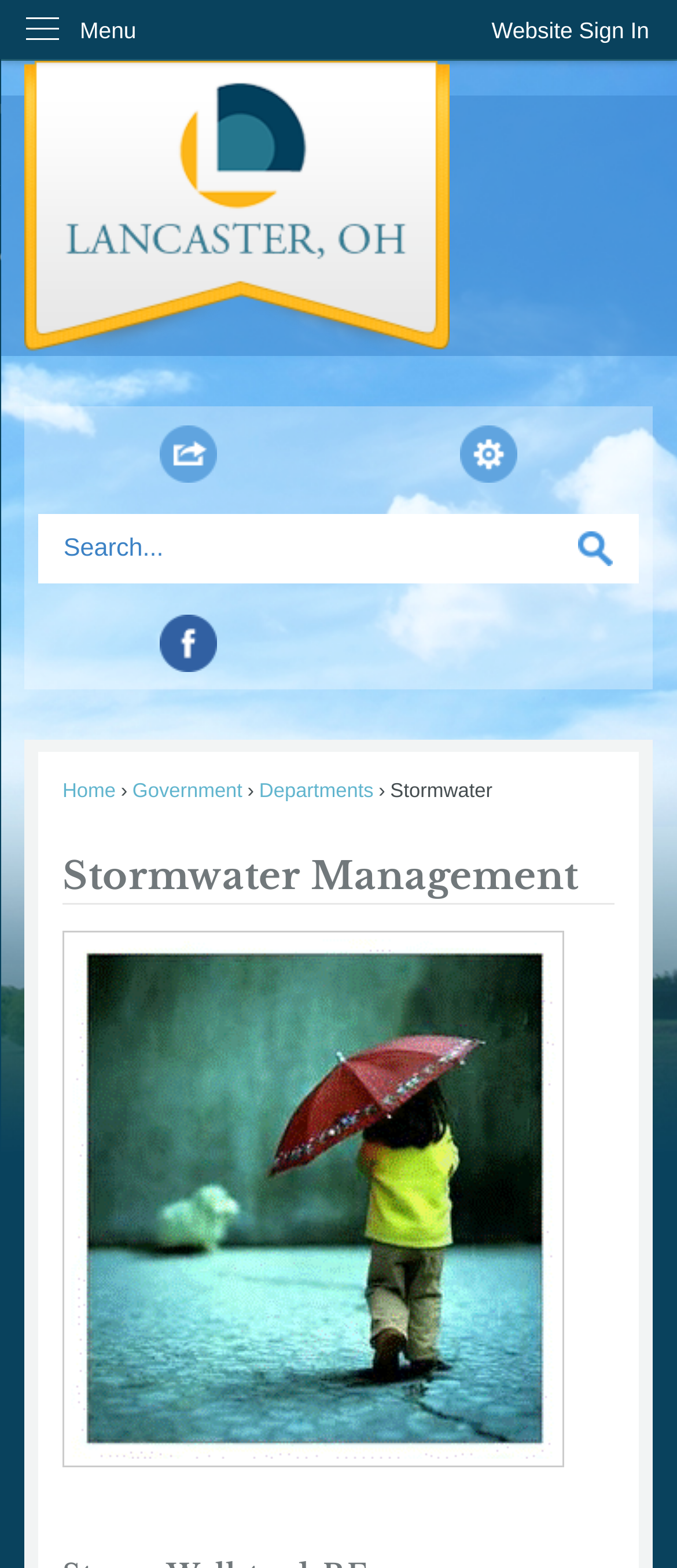What is the main topic of this webpage?
Please answer using one word or phrase, based on the screenshot.

Stormwater Management